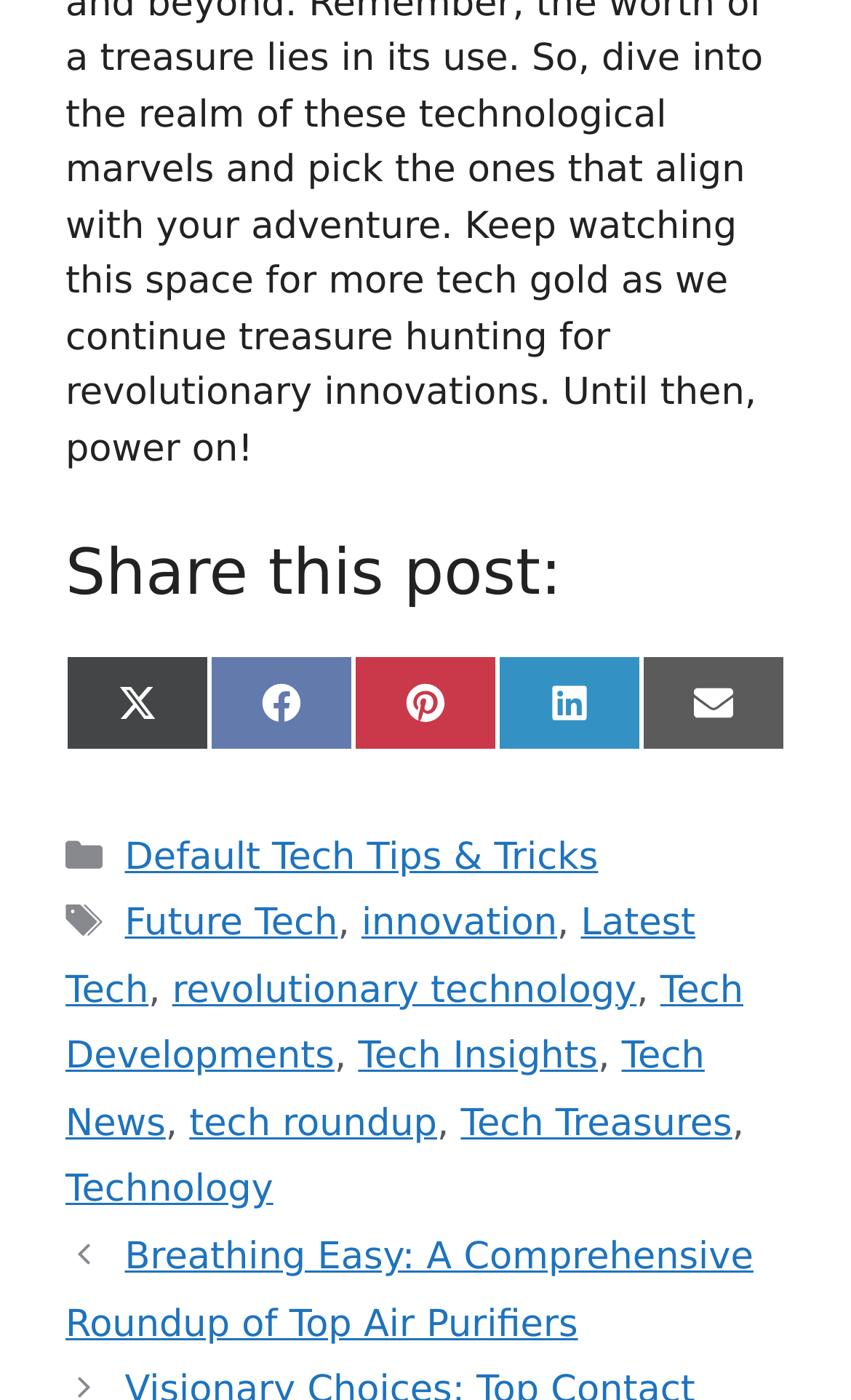Given the element description "Latest Articles" in the screenshot, predict the bounding box coordinates of that UI element.

None